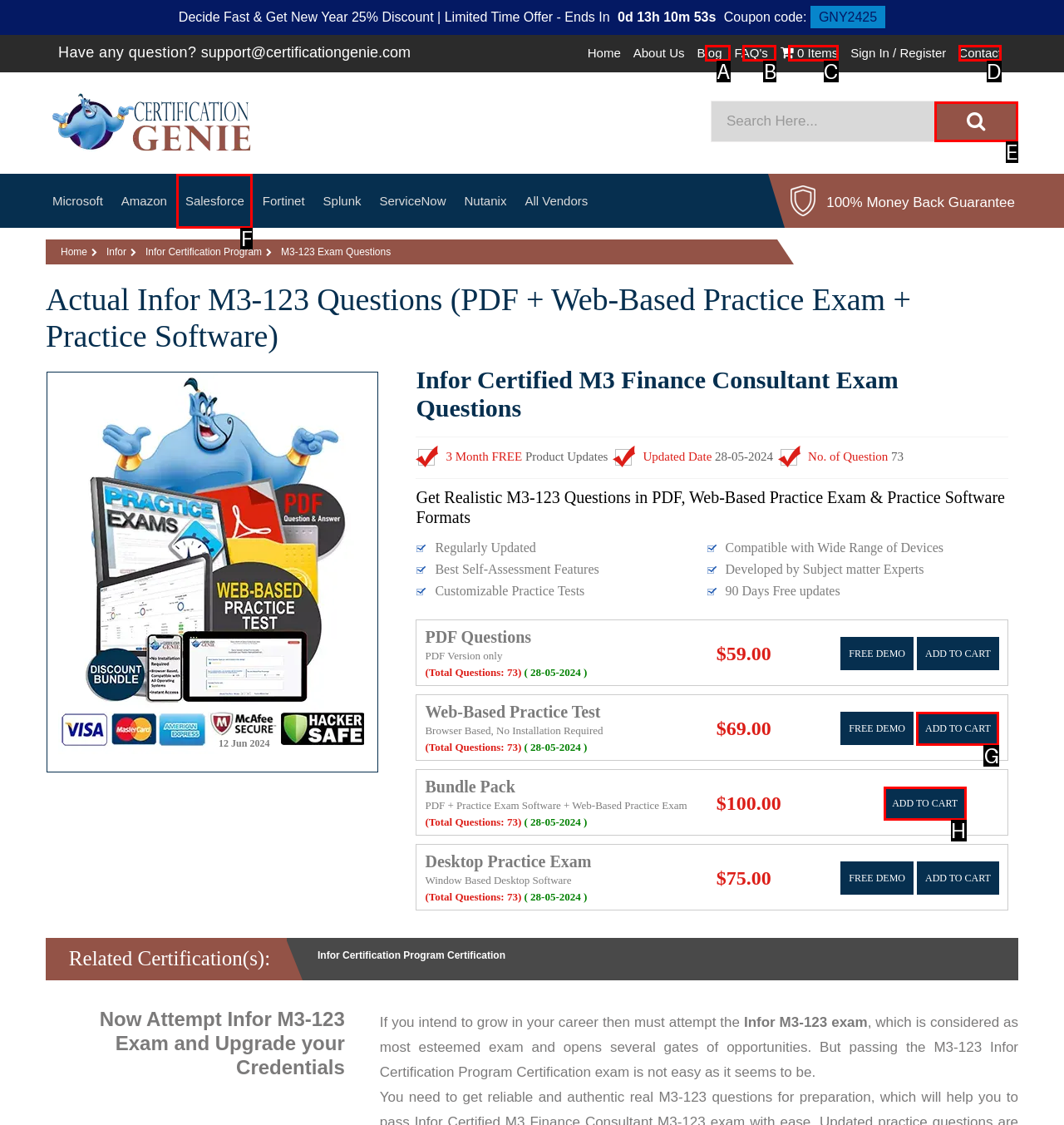From the given choices, which option should you click to complete this task: Contact us? Answer with the letter of the correct option.

D